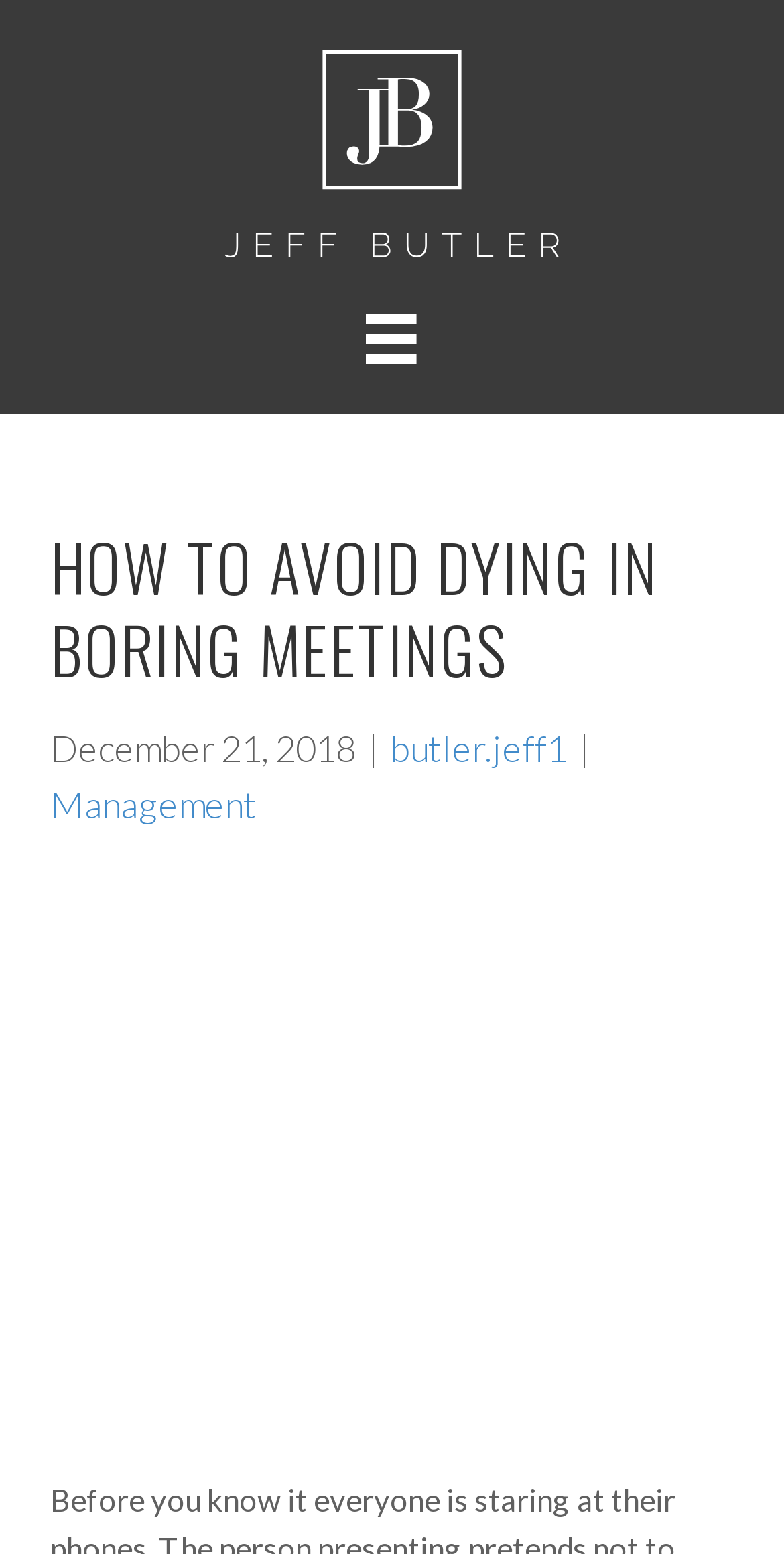What is the color of the woman's top in the image? Using the information from the screenshot, answer with a single word or phrase.

purple